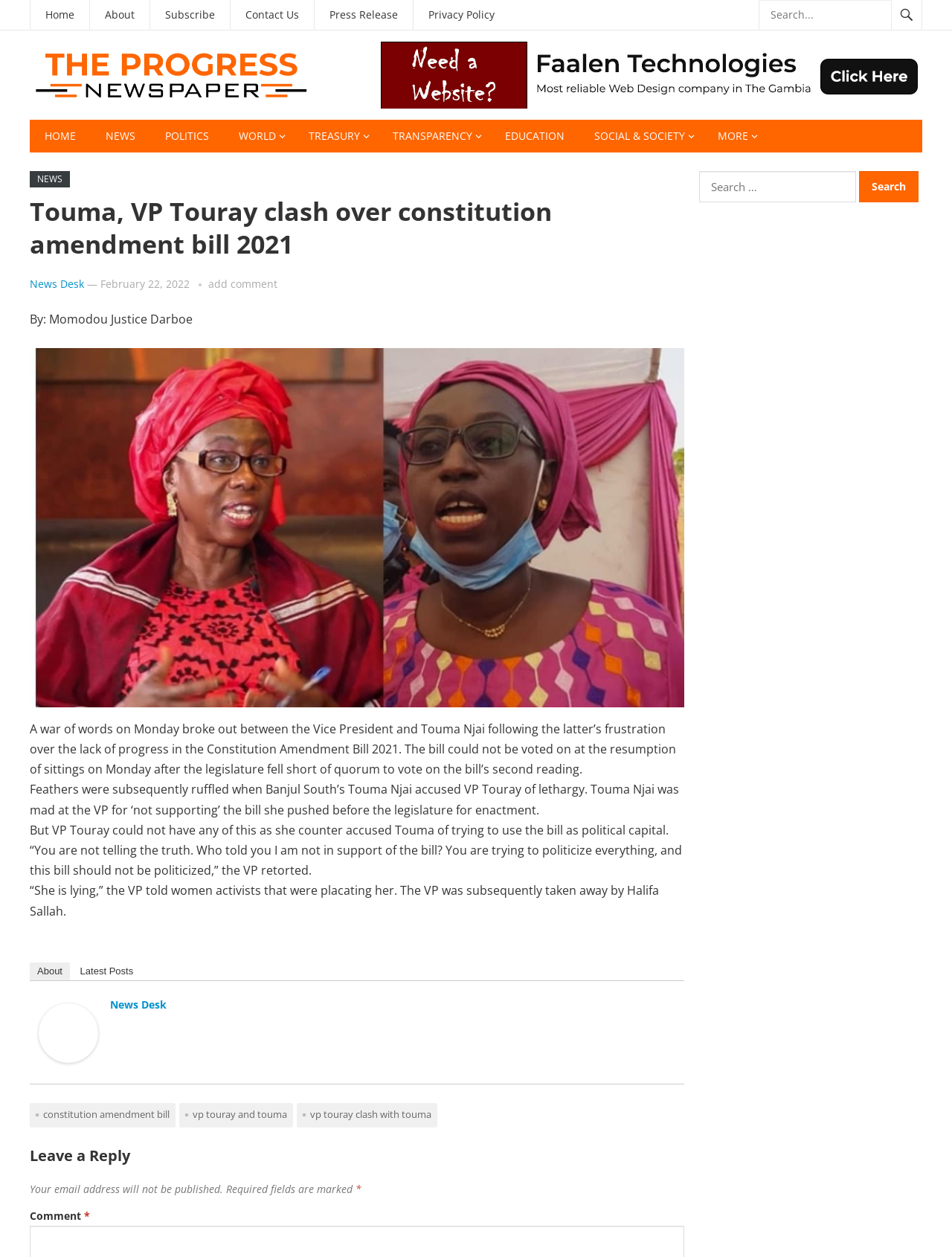Please indicate the bounding box coordinates for the clickable area to complete the following task: "Search for something". The coordinates should be specified as four float numbers between 0 and 1, i.e., [left, top, right, bottom].

None